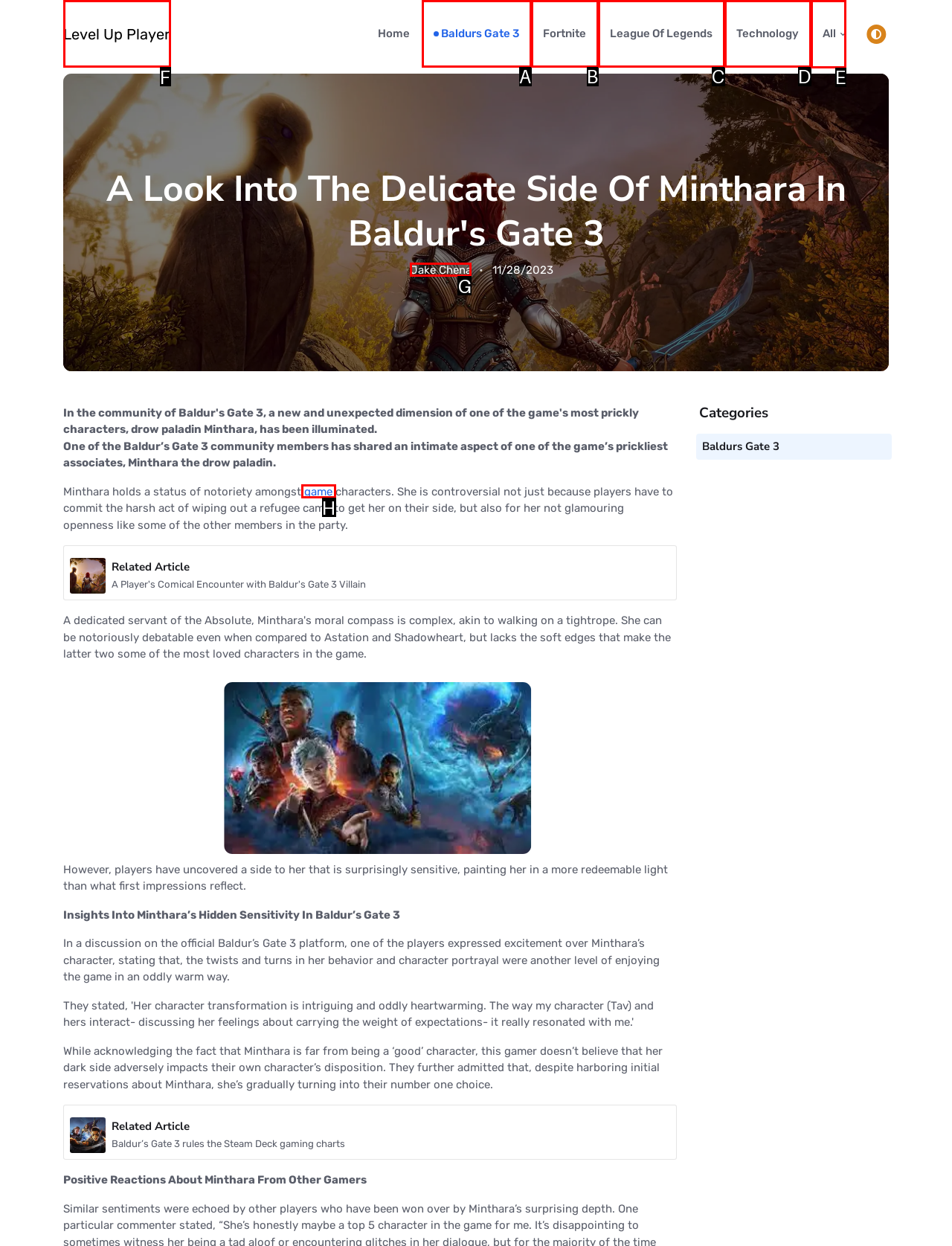Select the option that corresponds to the description: League of Legends
Respond with the letter of the matching choice from the options provided.

C